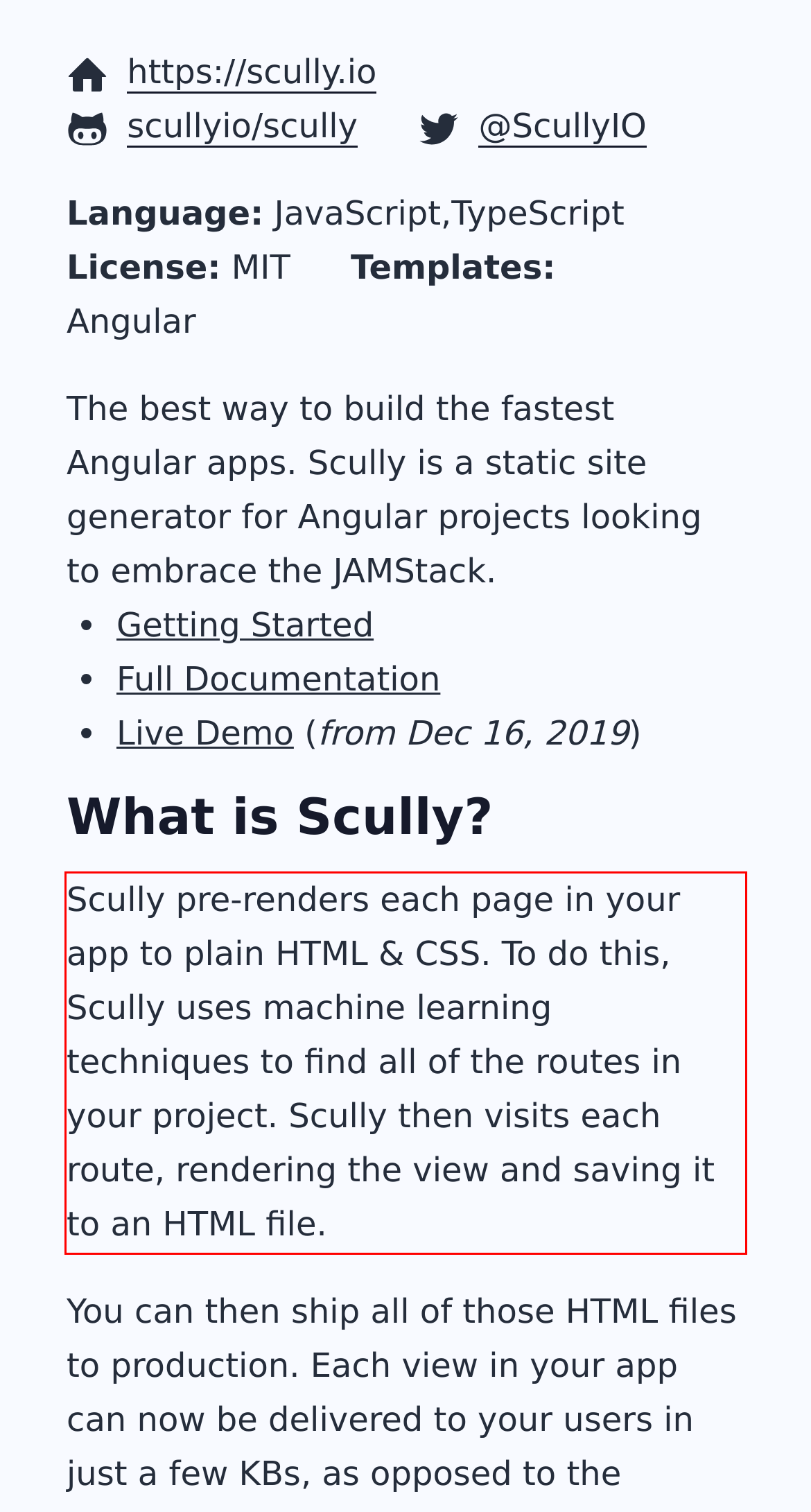Given a screenshot of a webpage with a red bounding box, extract the text content from the UI element inside the red bounding box.

Scully pre-renders each page in your app to plain HTML & CSS. To do this, Scully uses machine learning techniques to find all of the routes in your project. Scully then visits each route, rendering the view and saving it to an HTML file.